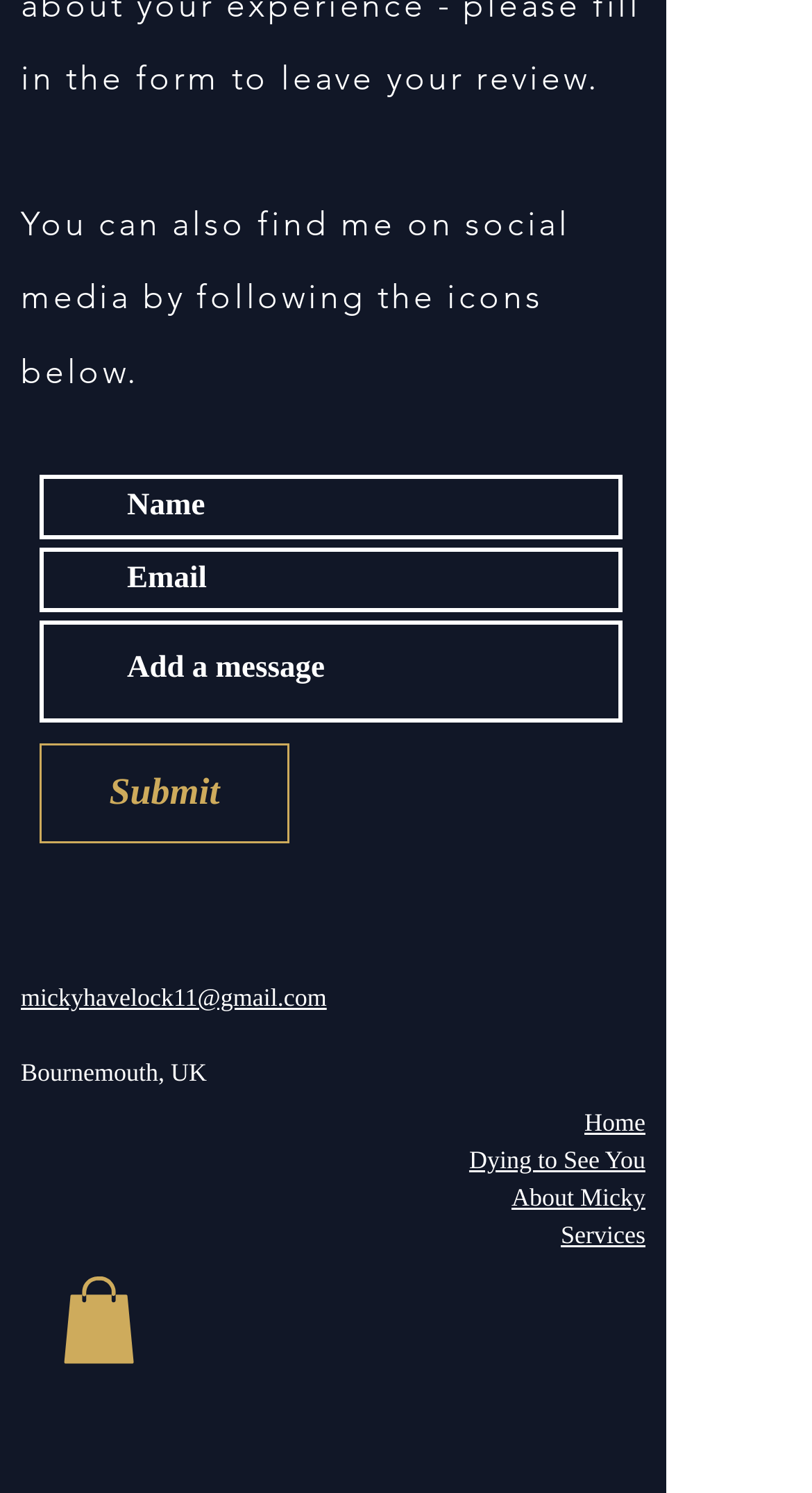Look at the image and give a detailed response to the following question: What is the email address of the owner?

The webpage has a heading element that contains the text 'mickyhavelock11@gmail.com', which is likely the email address of the owner or the business.